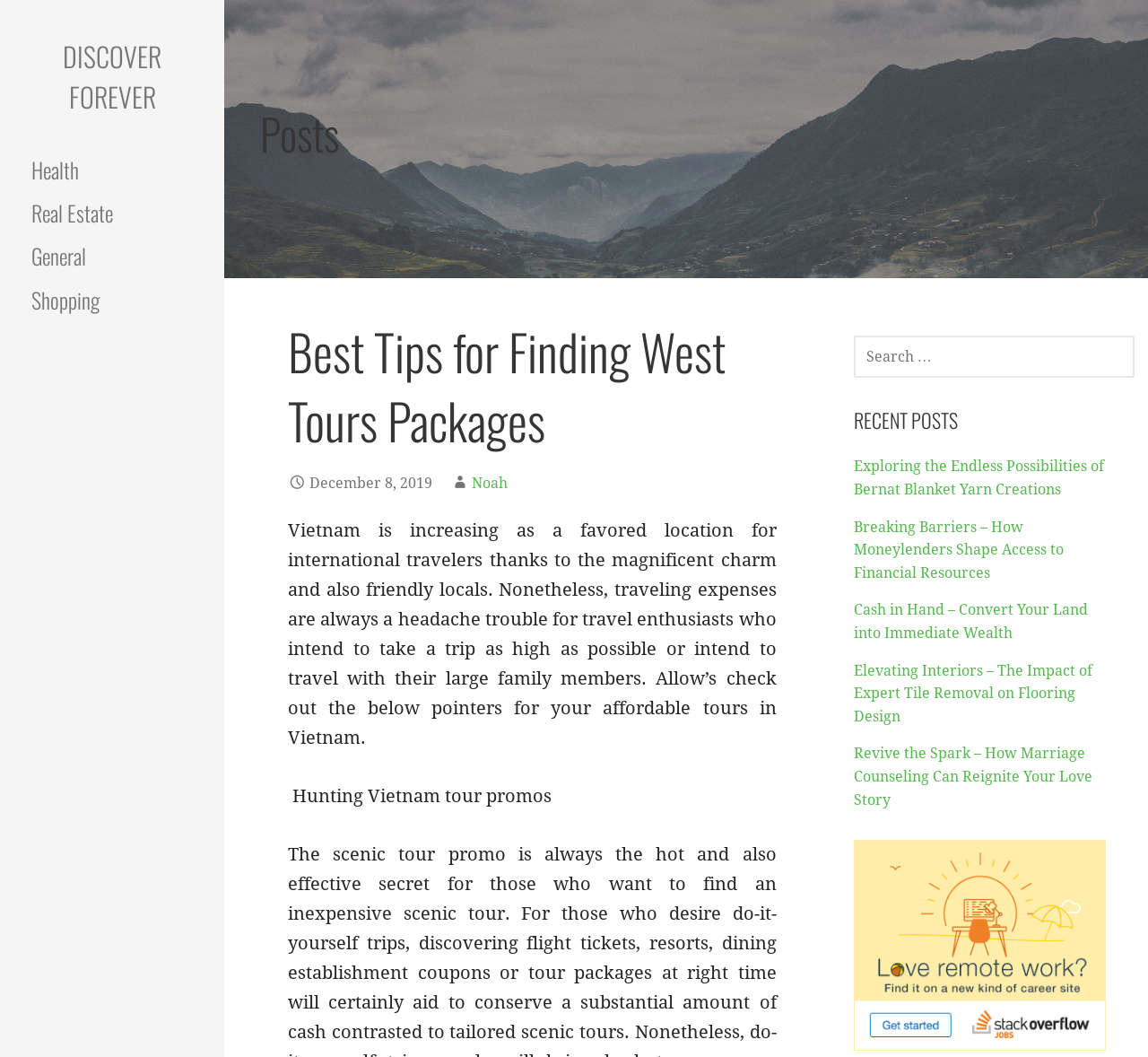Can you specify the bounding box coordinates for the region that should be clicked to fulfill this instruction: "Explore the 'Health' category".

[0.0, 0.141, 0.195, 0.182]